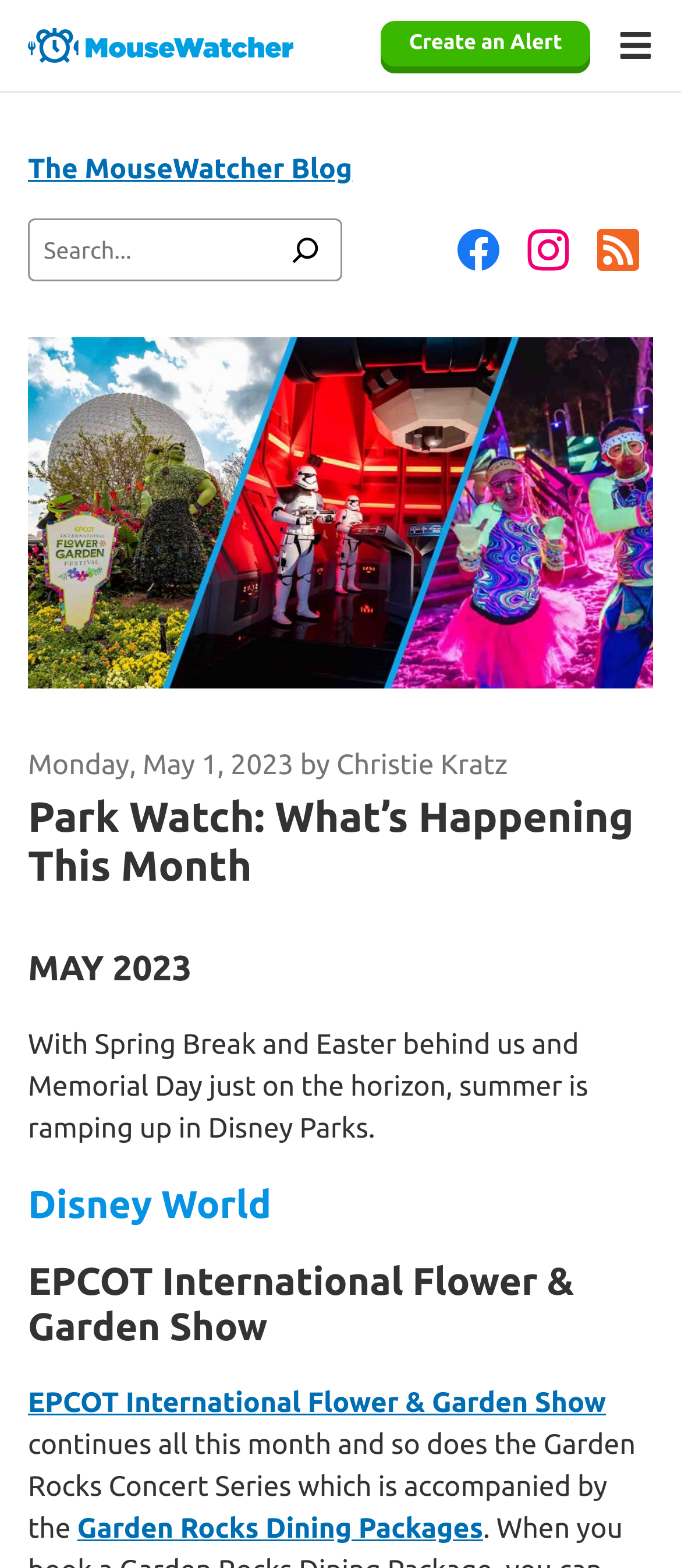Provide the bounding box coordinates of the HTML element this sentence describes: "aria-label="More actions"". The bounding box coordinates consist of four float numbers between 0 and 1, i.e., [left, top, right, bottom].

None